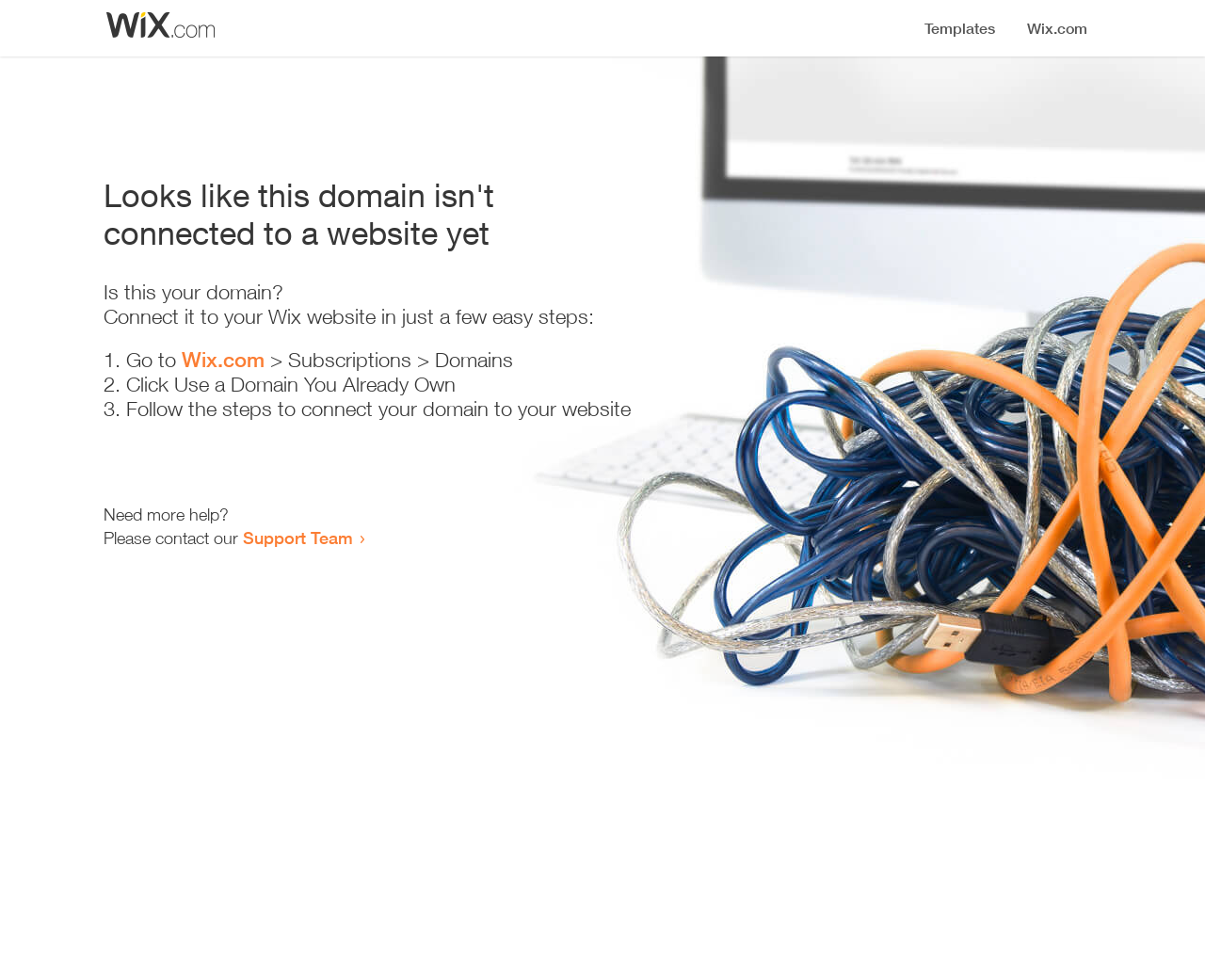How many steps are required to connect the domain?
Refer to the image and give a detailed response to the question.

The webpage provides a list of steps to connect the domain, and there are three list markers ('1.', '2.', '3.') indicating that three steps are required.